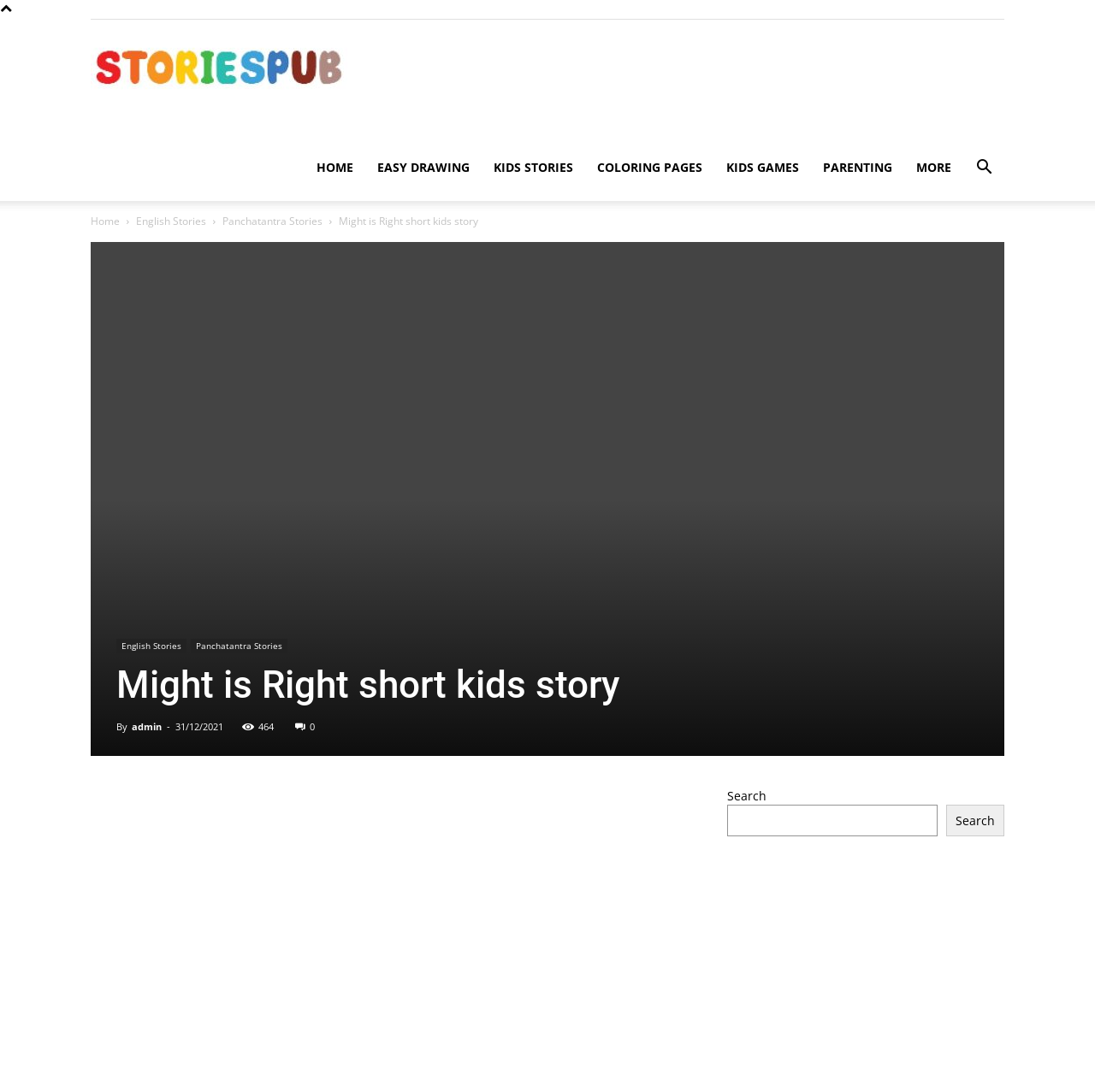Identify the coordinates of the bounding box for the element that must be clicked to accomplish the instruction: "View the 'Typical Applications' section".

None